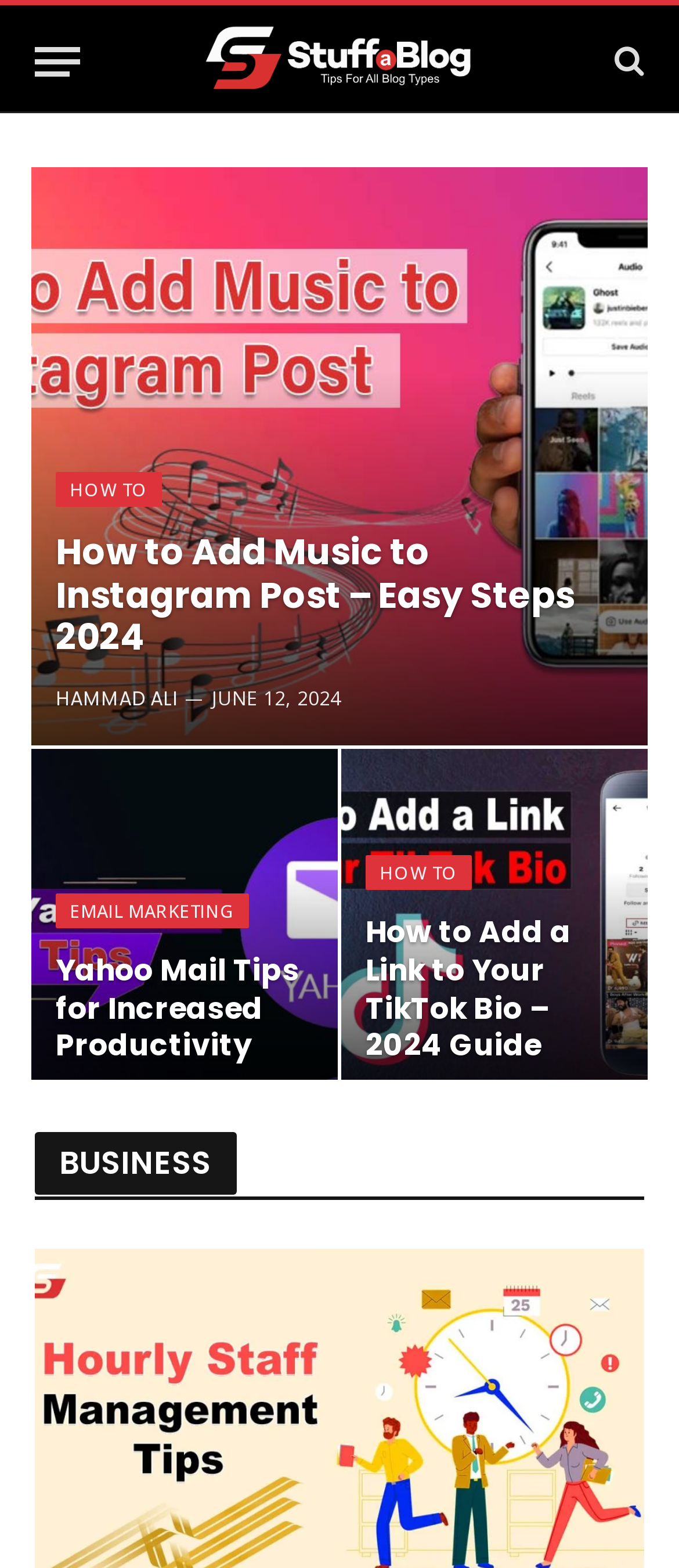Please specify the bounding box coordinates of the clickable region necessary for completing the following instruction: "View the Yahoo Mail tips article". The coordinates must consist of four float numbers between 0 and 1, i.e., [left, top, right, bottom].

[0.046, 0.478, 0.497, 0.7]